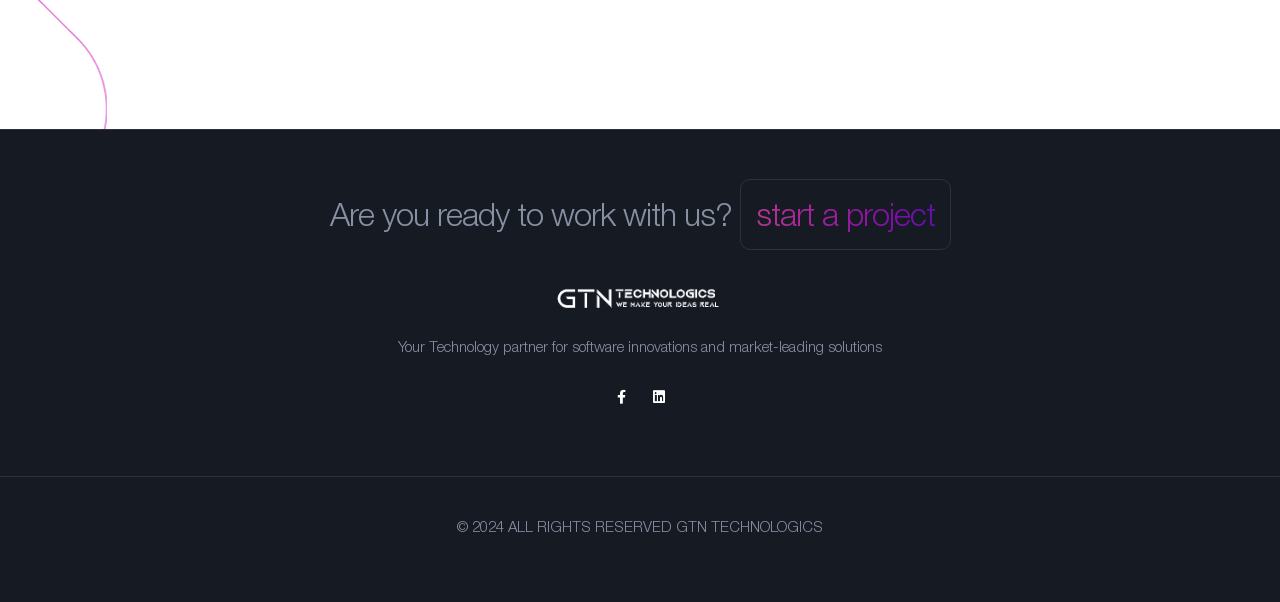What year is the copyright for?
Respond to the question with a single word or phrase according to the image.

2024